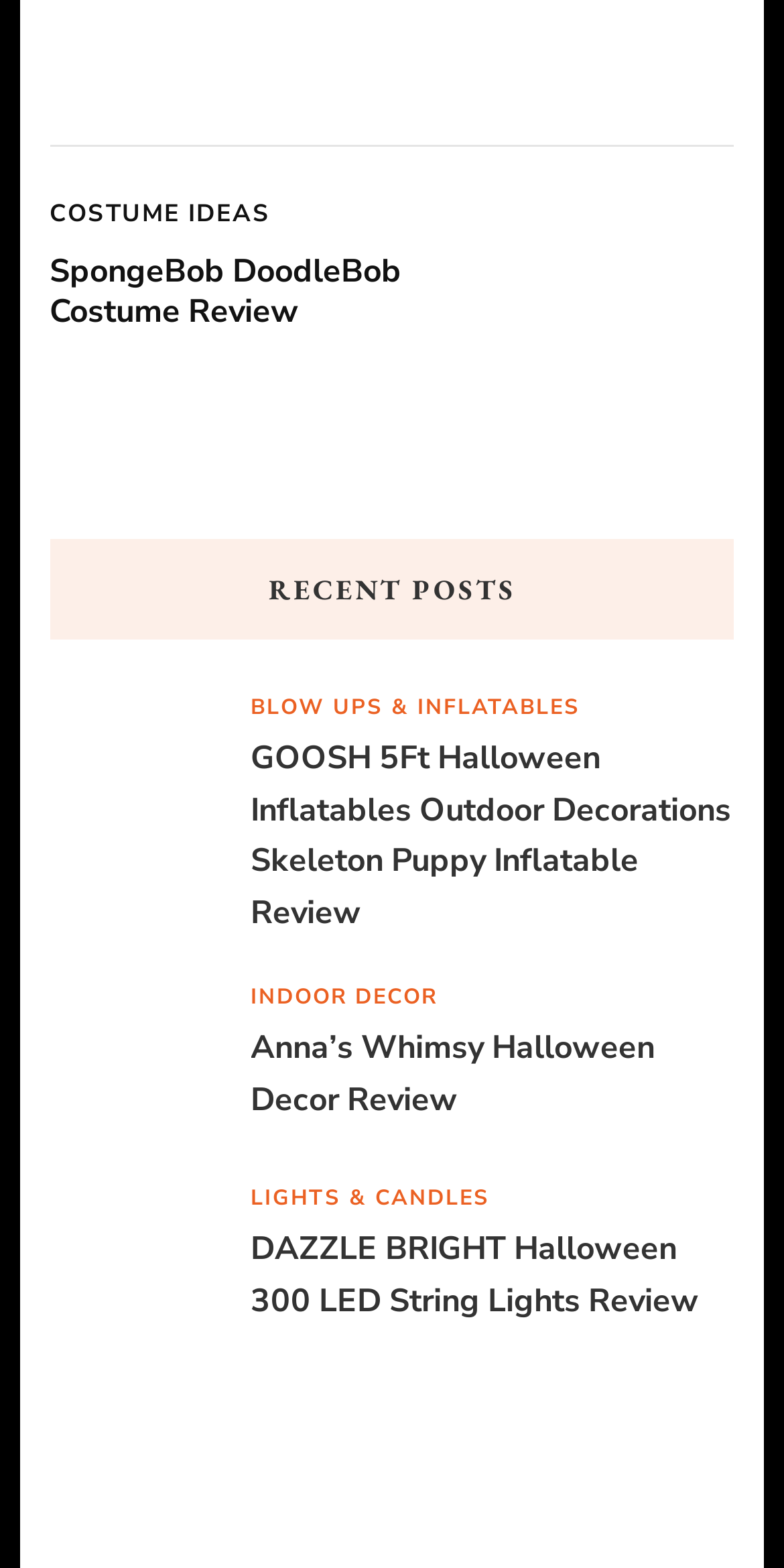Provide the bounding box coordinates for the area that should be clicked to complete the instruction: "Read the 'GOOSH 5Ft Halloween Inflatables Outdoor Decorations Skeleton Puppy Inflatable Review' post".

[0.32, 0.468, 0.937, 0.599]